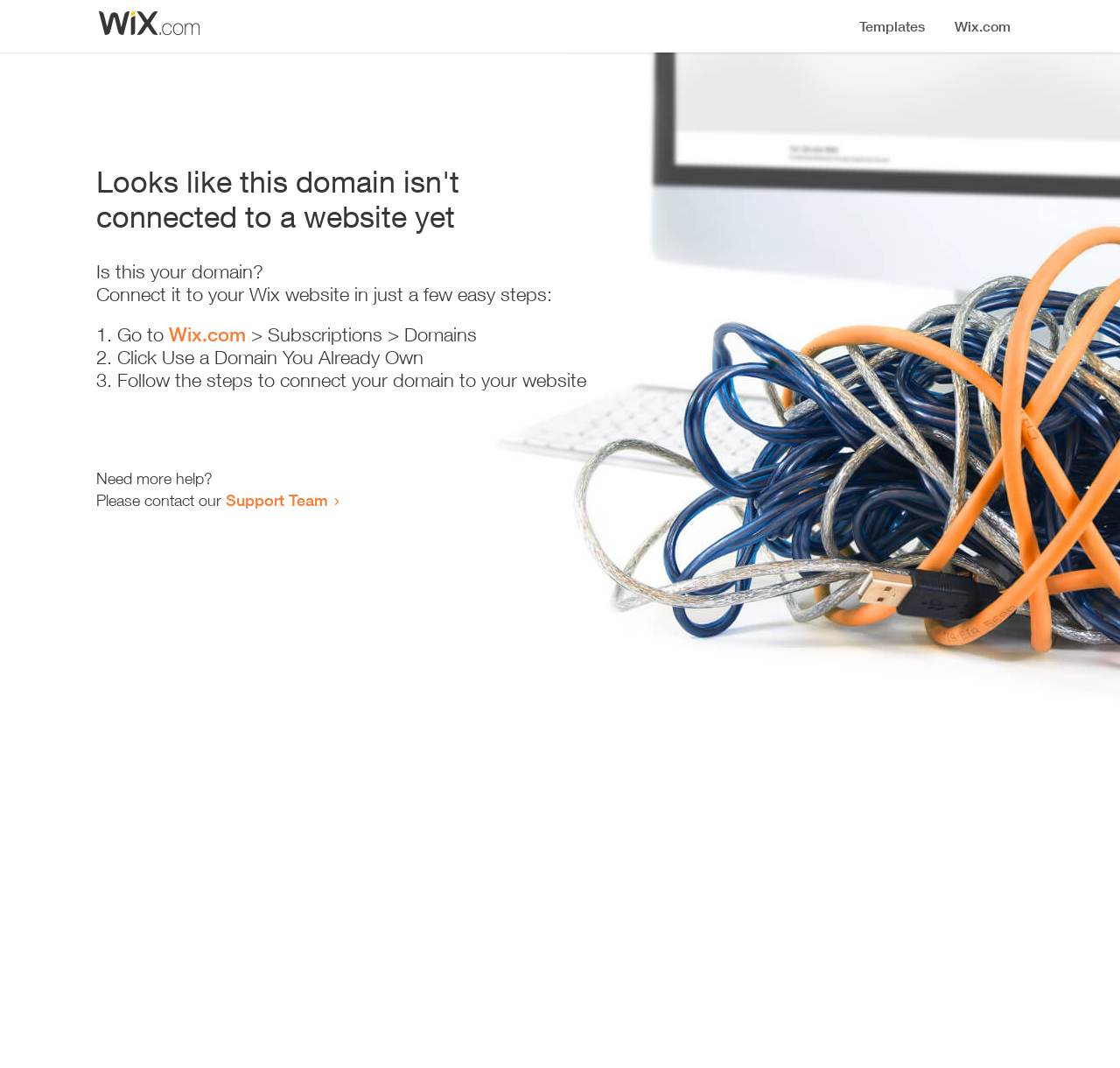Determine the bounding box coordinates for the HTML element mentioned in the following description: "Support Team". The coordinates should be a list of four floats ranging from 0 to 1, represented as [left, top, right, bottom].

[0.202, 0.459, 0.293, 0.477]